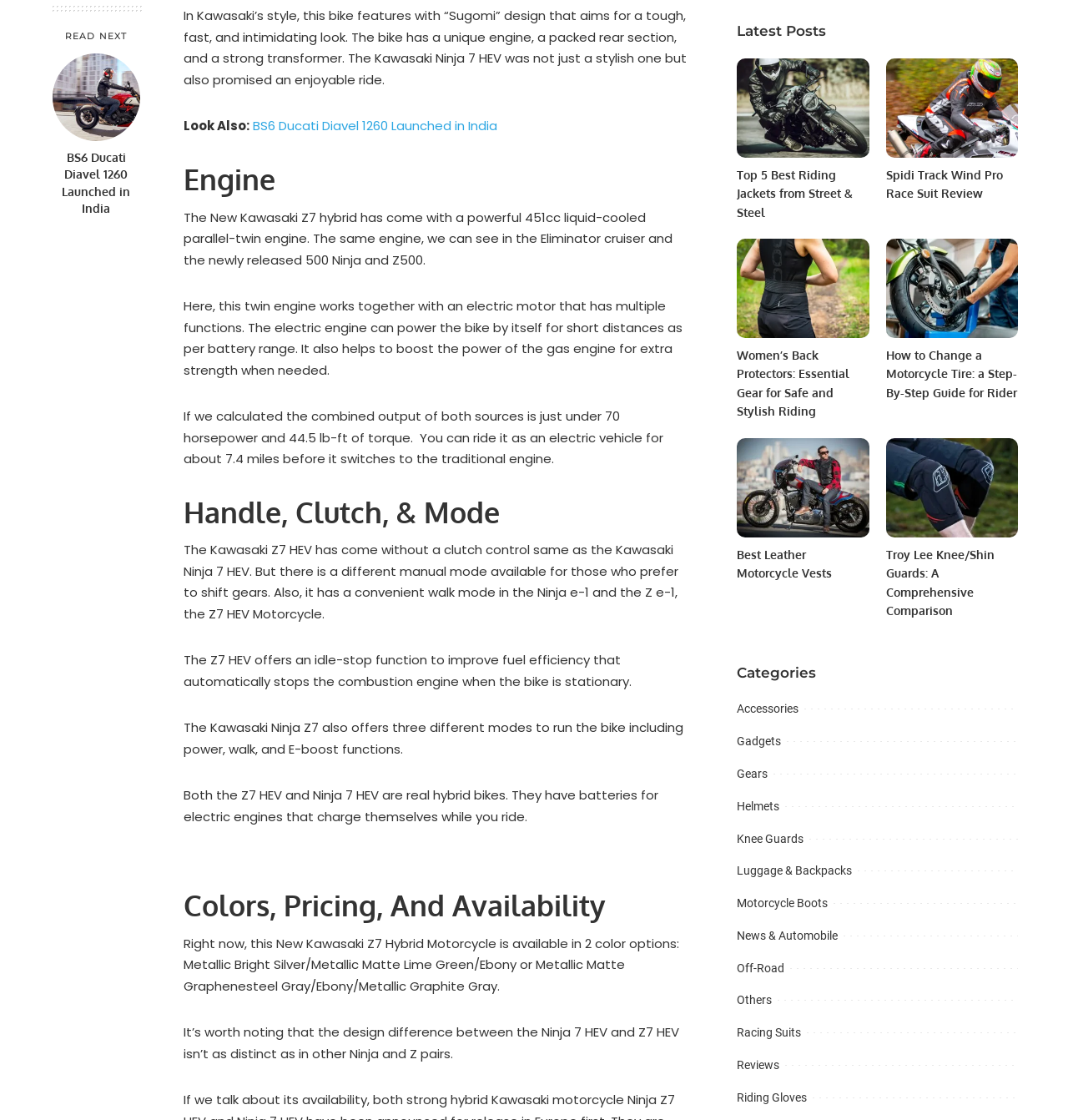Locate the bounding box coordinates of the clickable region to complete the following instruction: "View 'Spidi Track Wind Pro Race Suit Review'."

[0.829, 0.148, 0.953, 0.182]